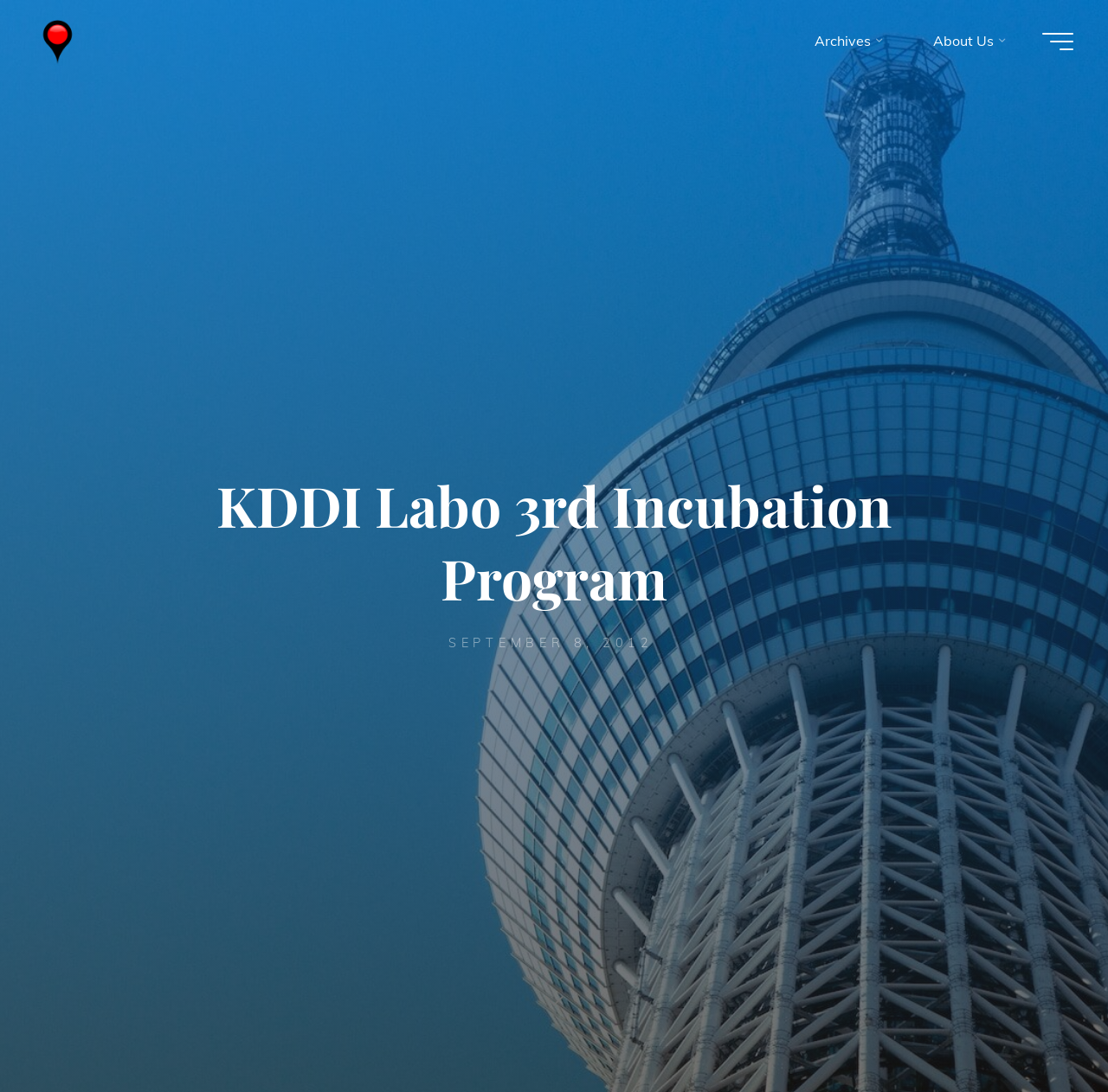What is the first item in the top menu?
Give a single word or phrase as your answer by examining the image.

Archives